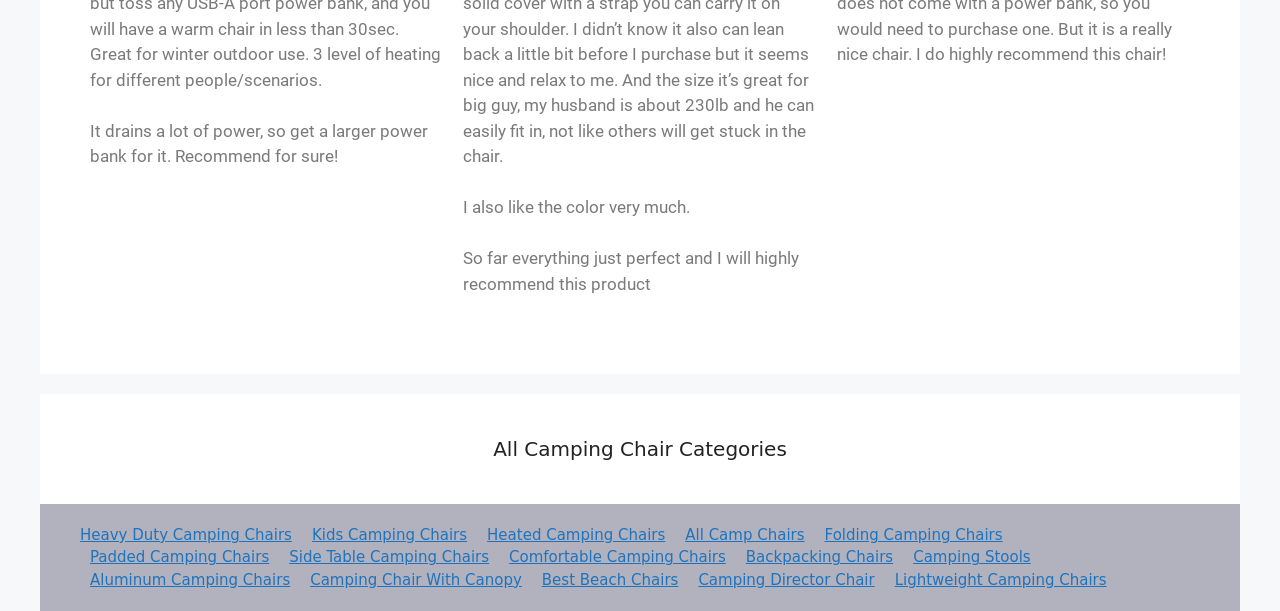How many links are available for camping chair categories?
Look at the screenshot and give a one-word or phrase answer.

15